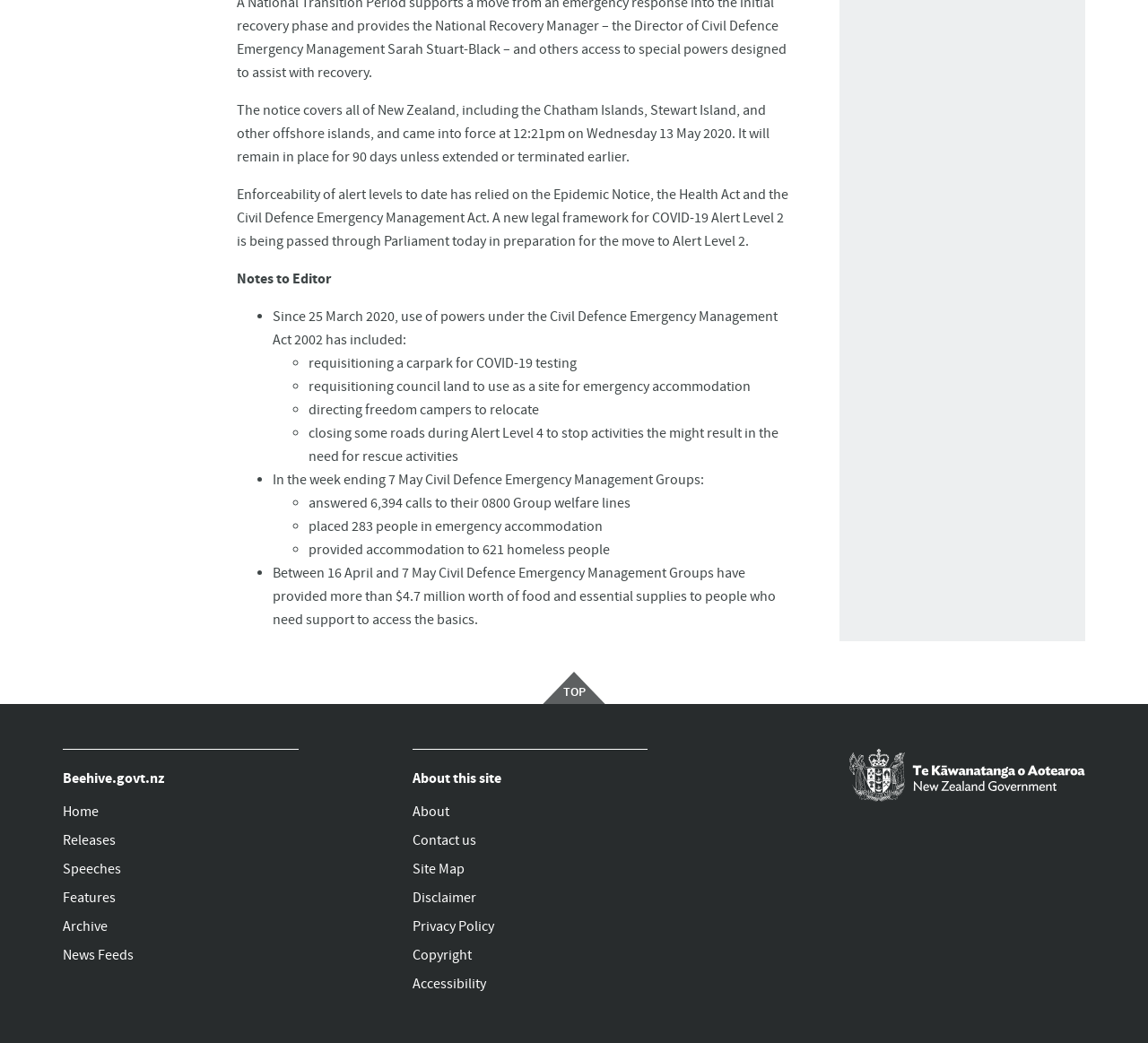Please specify the coordinates of the bounding box for the element that should be clicked to carry out this instruction: "Click on the 'Home' link". The coordinates must be four float numbers between 0 and 1, formatted as [left, top, right, bottom].

[0.055, 0.764, 0.26, 0.792]